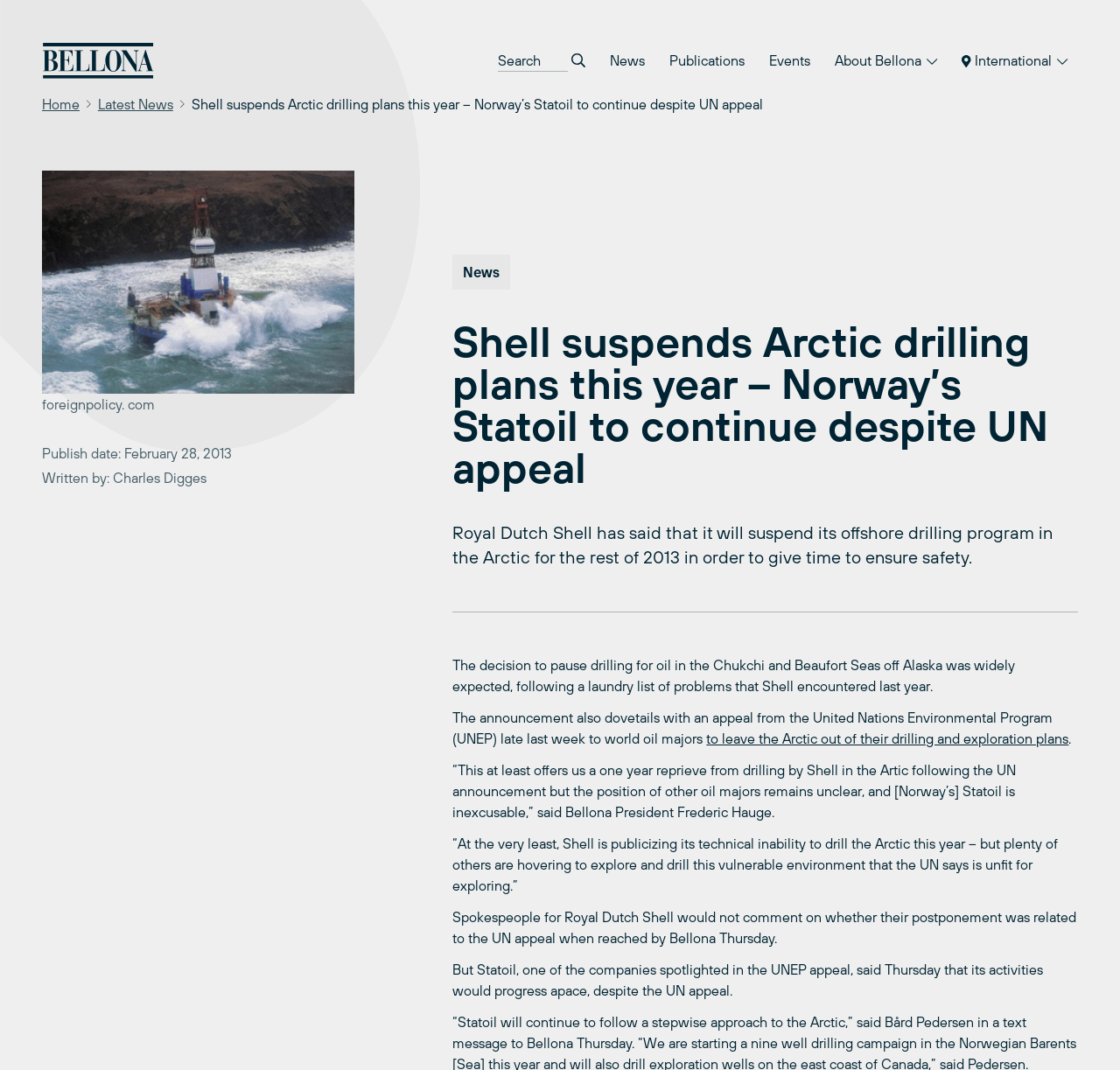Can you specify the bounding box coordinates of the area that needs to be clicked to fulfill the following instruction: "Go to Home page"?

[0.038, 0.087, 0.071, 0.107]